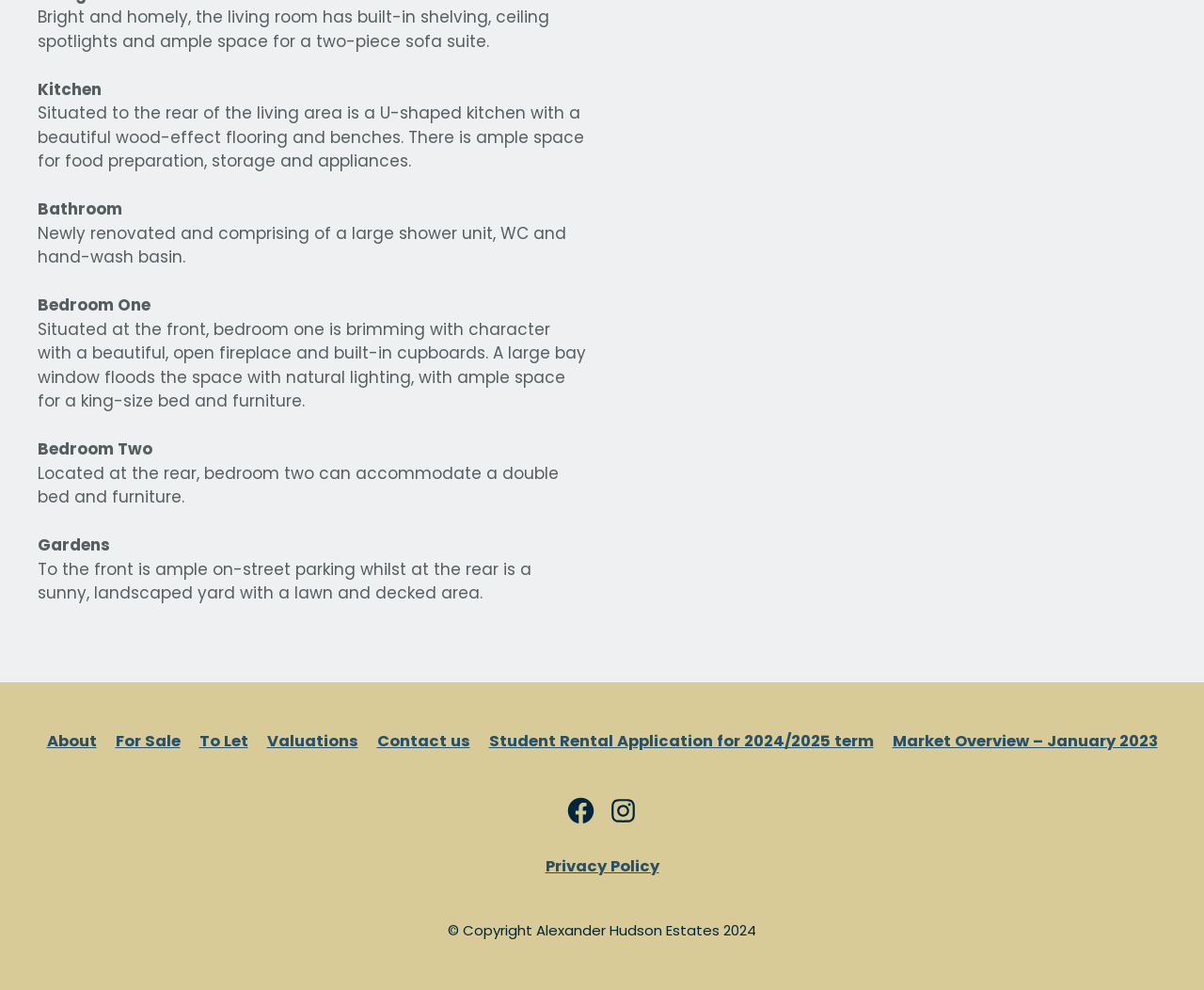Please determine the bounding box coordinates for the element that should be clicked to follow these instructions: "Start a new project".

None